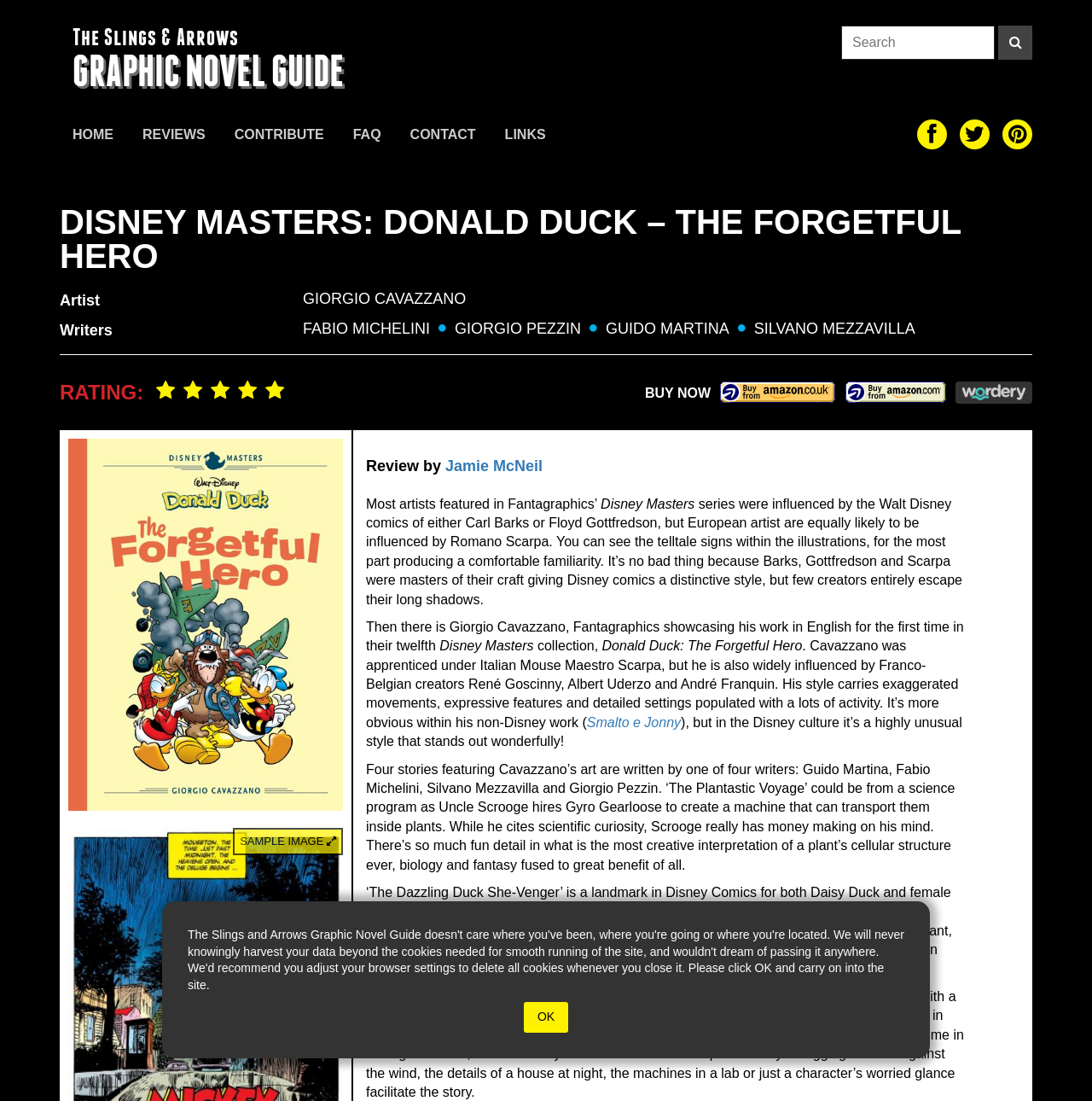What is the rating of the graphic novel?
Offer a detailed and exhaustive answer to the question.

The webpage does not provide a specific rating for the graphic novel, only a 'RATING:' label without a value.